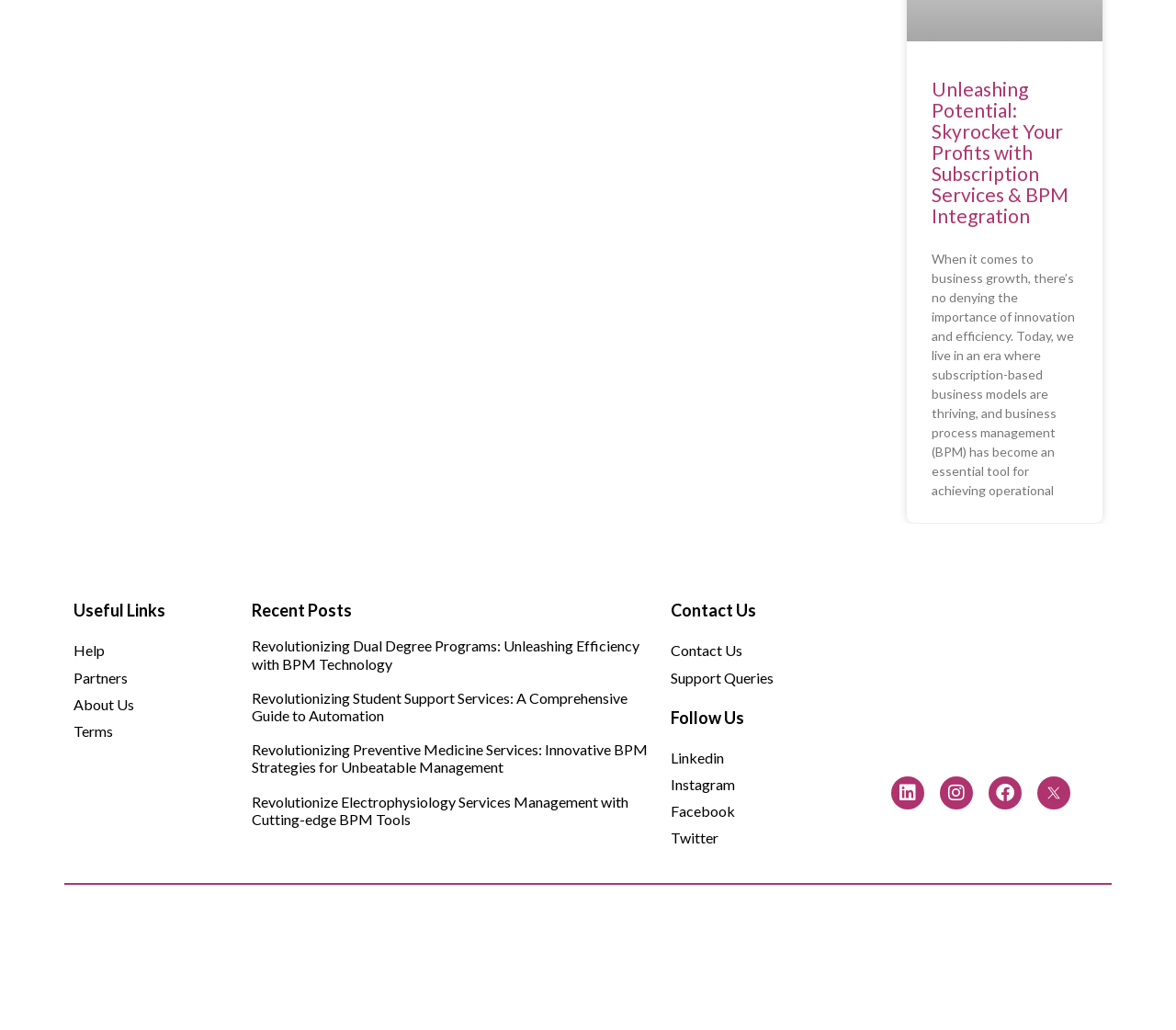How many awards or recognitions are displayed?
Look at the webpage screenshot and answer the question with a detailed explanation.

At the bottom of the webpage, I can see ten images of awards or recognitions, including 'capterra - best ease of use-footer', 'category leaders 2024', and others.